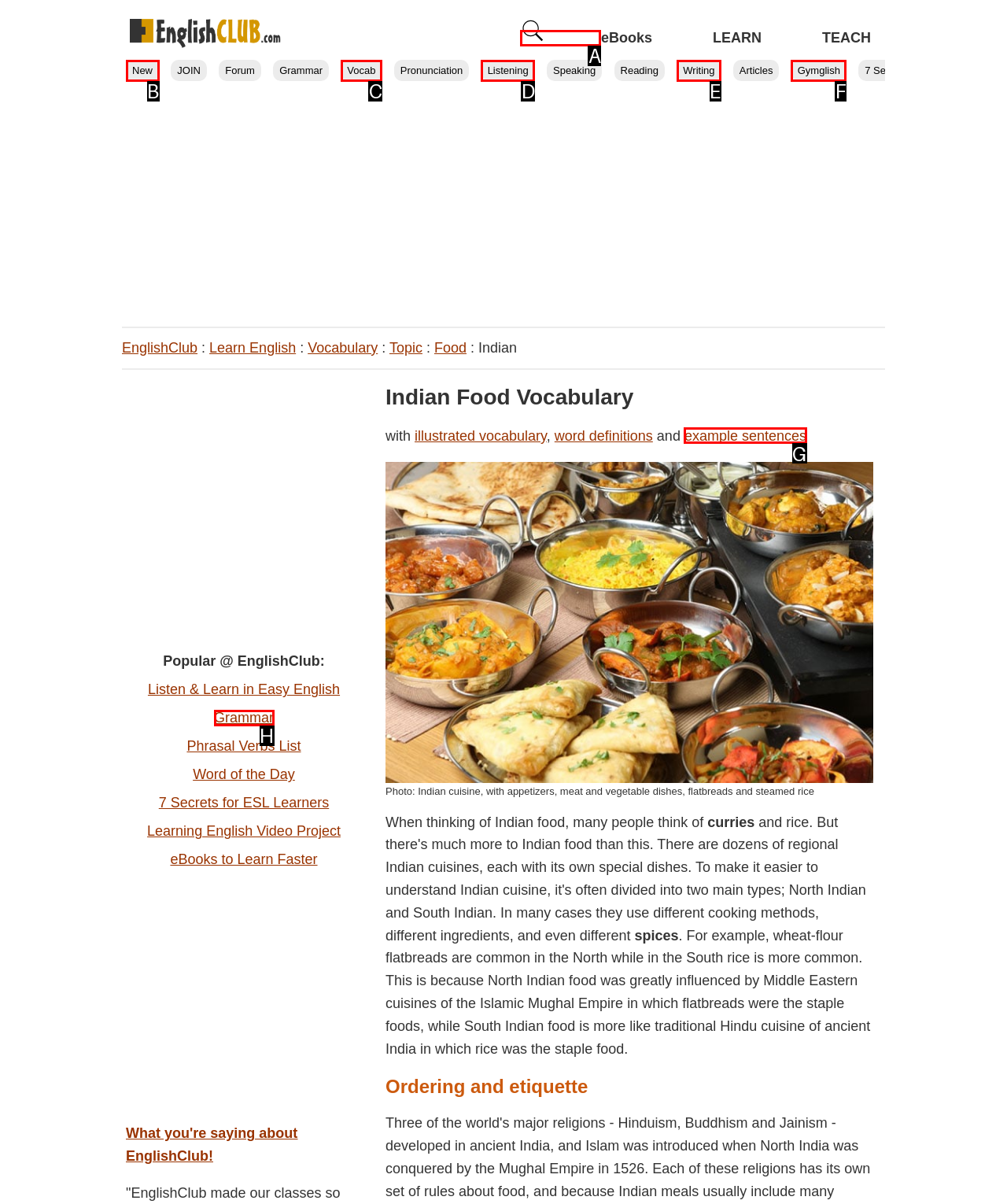Tell me which one HTML element best matches the description: example sentences Answer with the option's letter from the given choices directly.

G